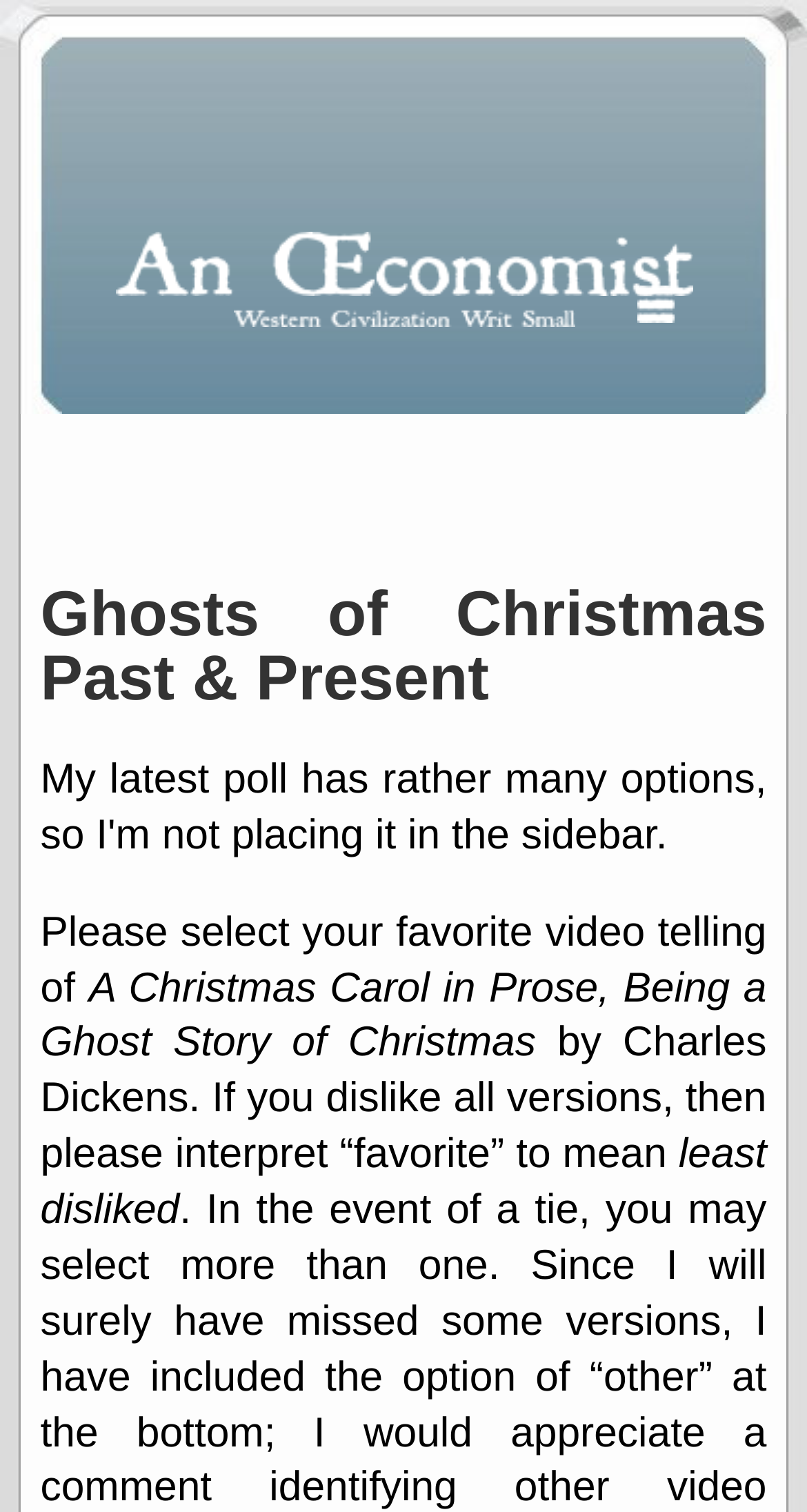Predict the bounding box of the UI element based on this description: "alt="An Œconomist"".

[0.142, 0.116, 0.858, 0.215]